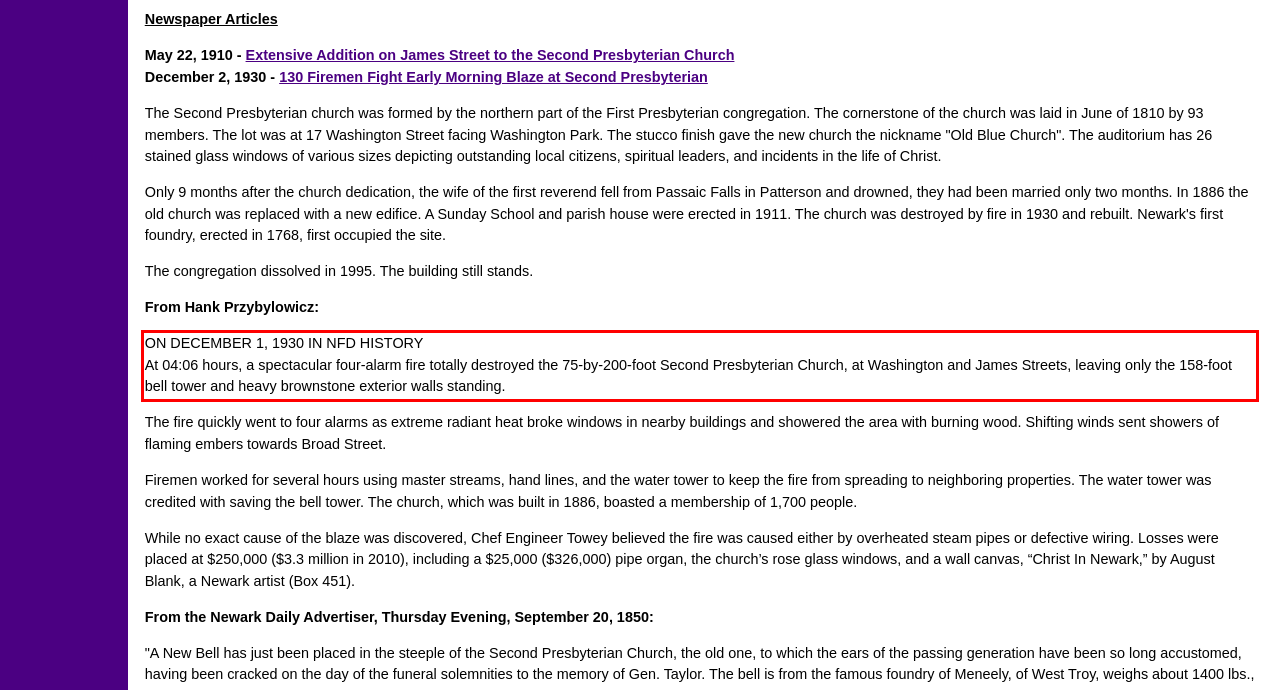Look at the provided screenshot of the webpage and perform OCR on the text within the red bounding box.

ON DECEMBER 1, 1930 IN NFD HISTORY At 04:06 hours, a spectacular four-alarm fire totally destroyed the 75-by-200-foot Second Presbyterian Church, at Washington and James Streets, leaving only the 158-foot bell tower and heavy brownstone exterior walls standing.